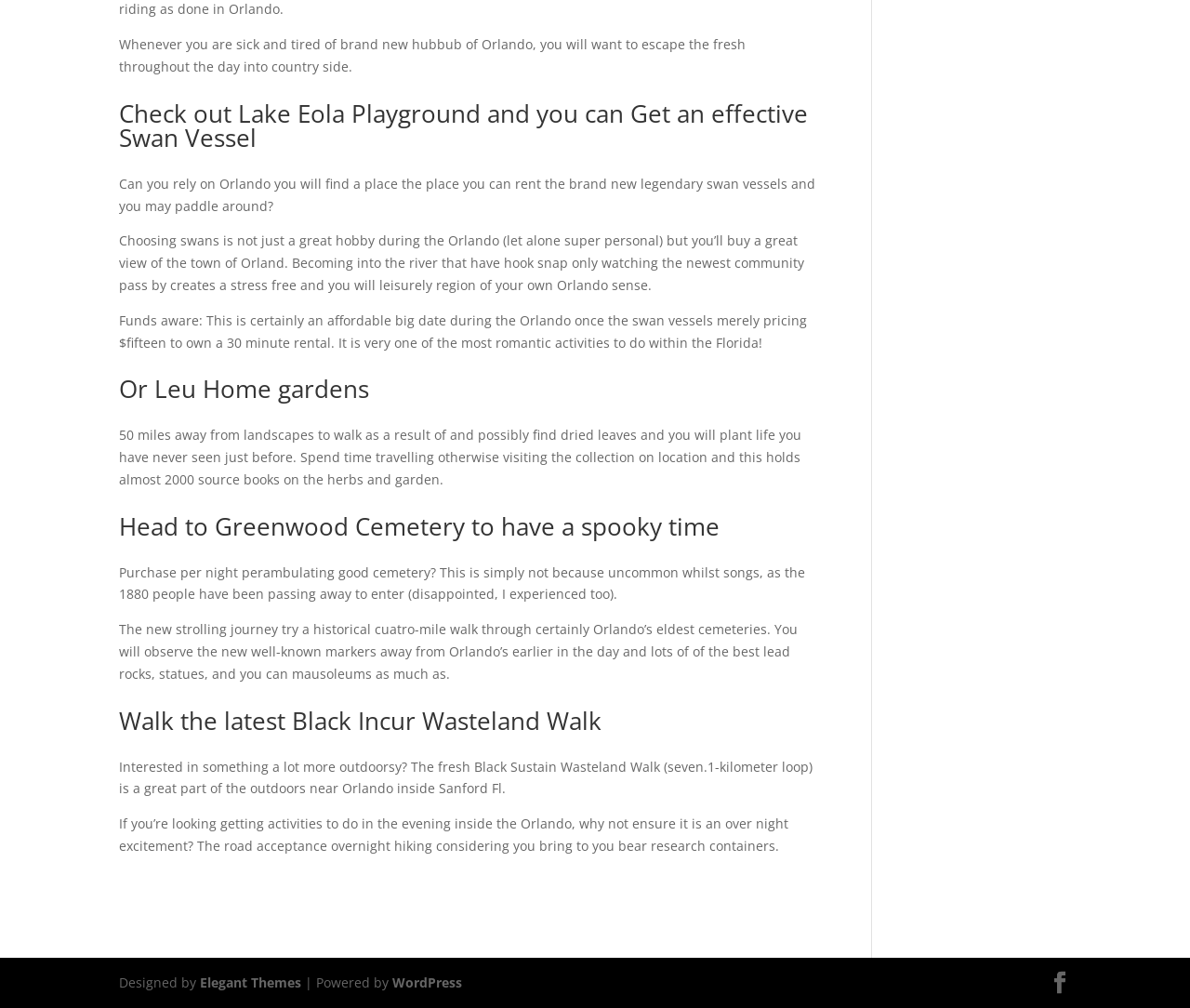How long is the Black Bear Wilderness Trail?
Answer with a single word or phrase, using the screenshot for reference.

7.1-kilometer loop